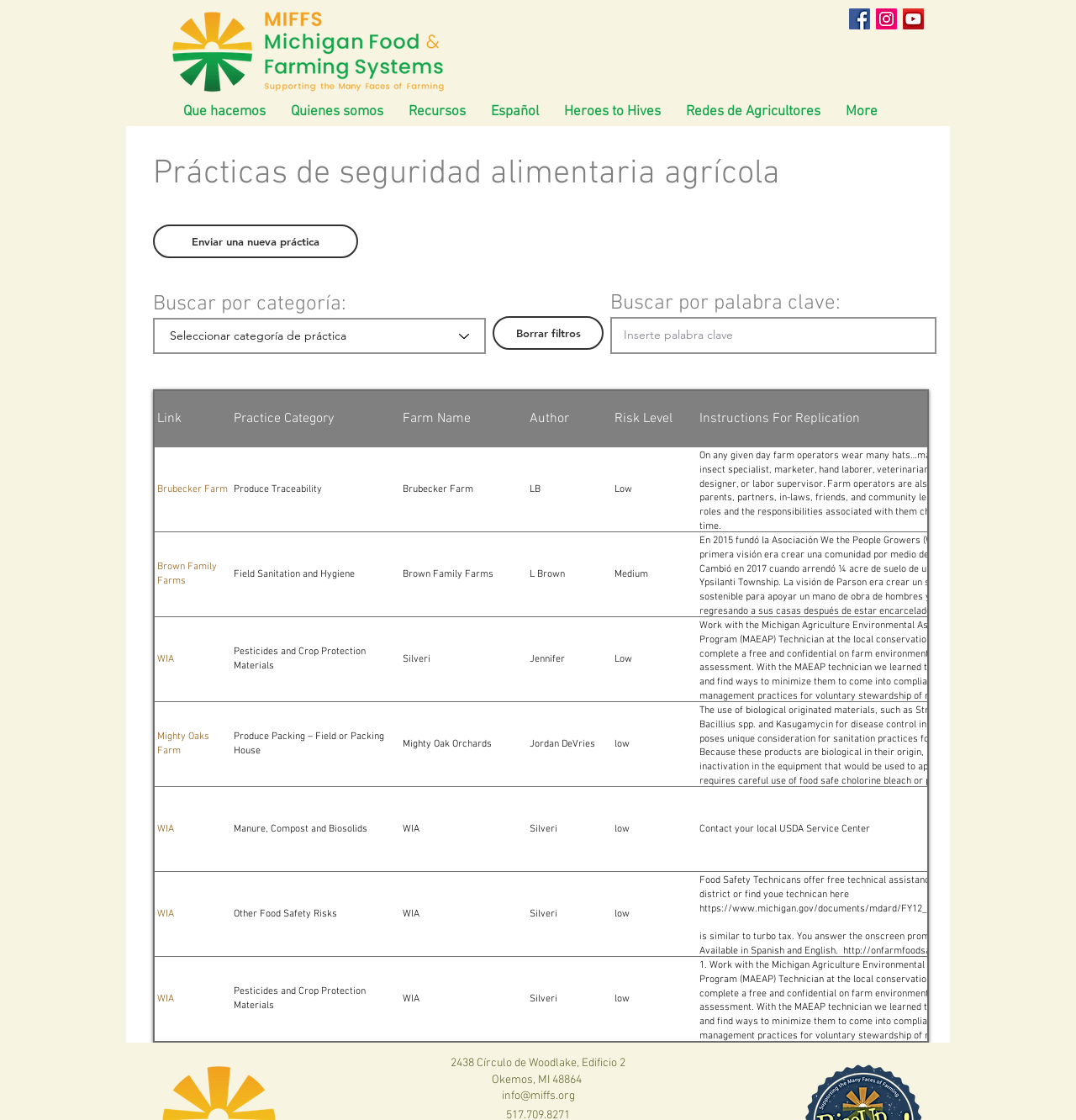Respond to the question below with a single word or phrase:
What is the purpose of the 'Enviar una nueva práctica' link?

To submit a new practice